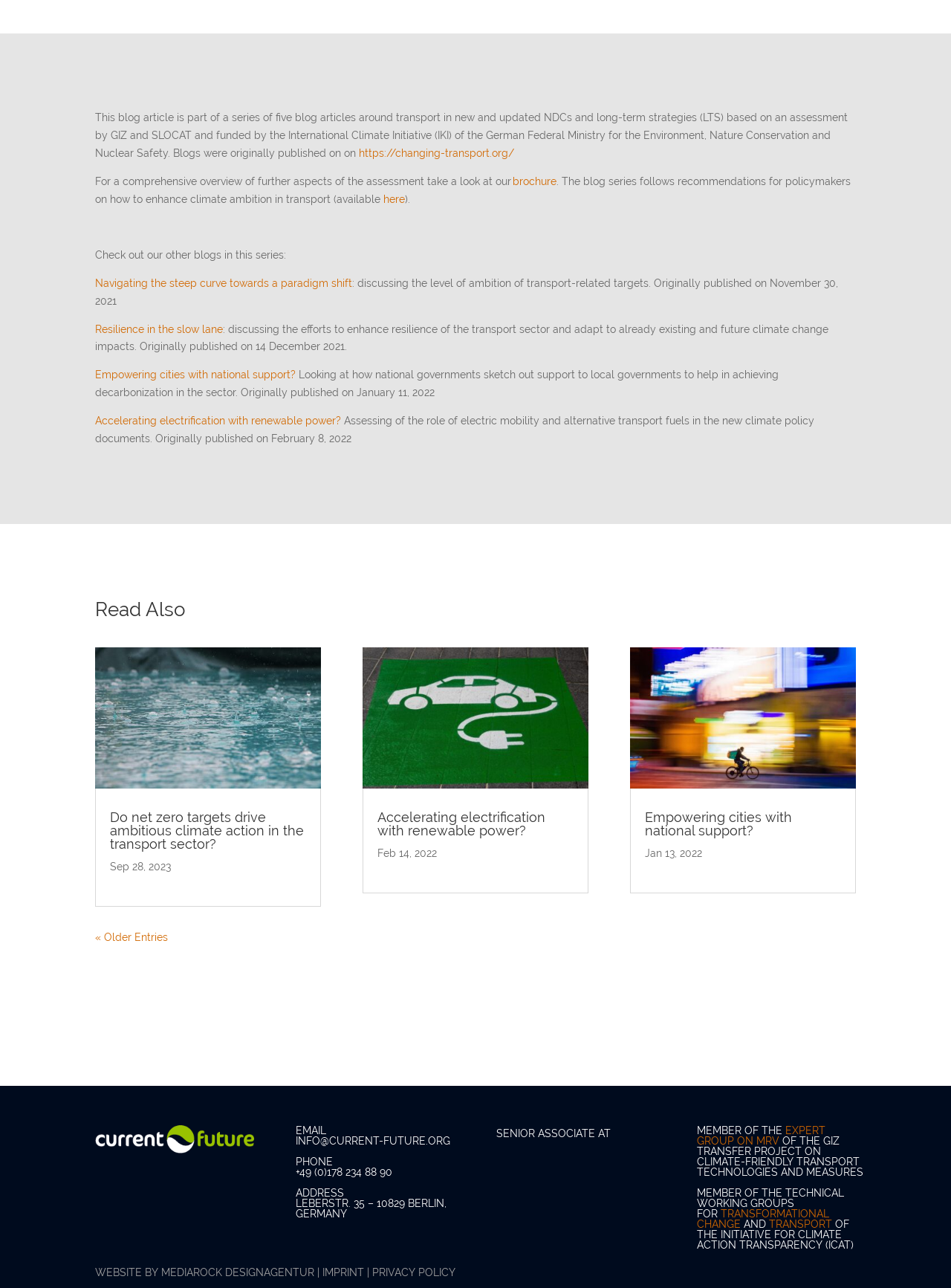Please study the image and answer the question comprehensively:
How many links are in the 'Check out our other blogs in this series:' section?

I counted the number of links in the section that starts with the text 'Check out our other blogs in this series:', which contains four links to other blog articles.